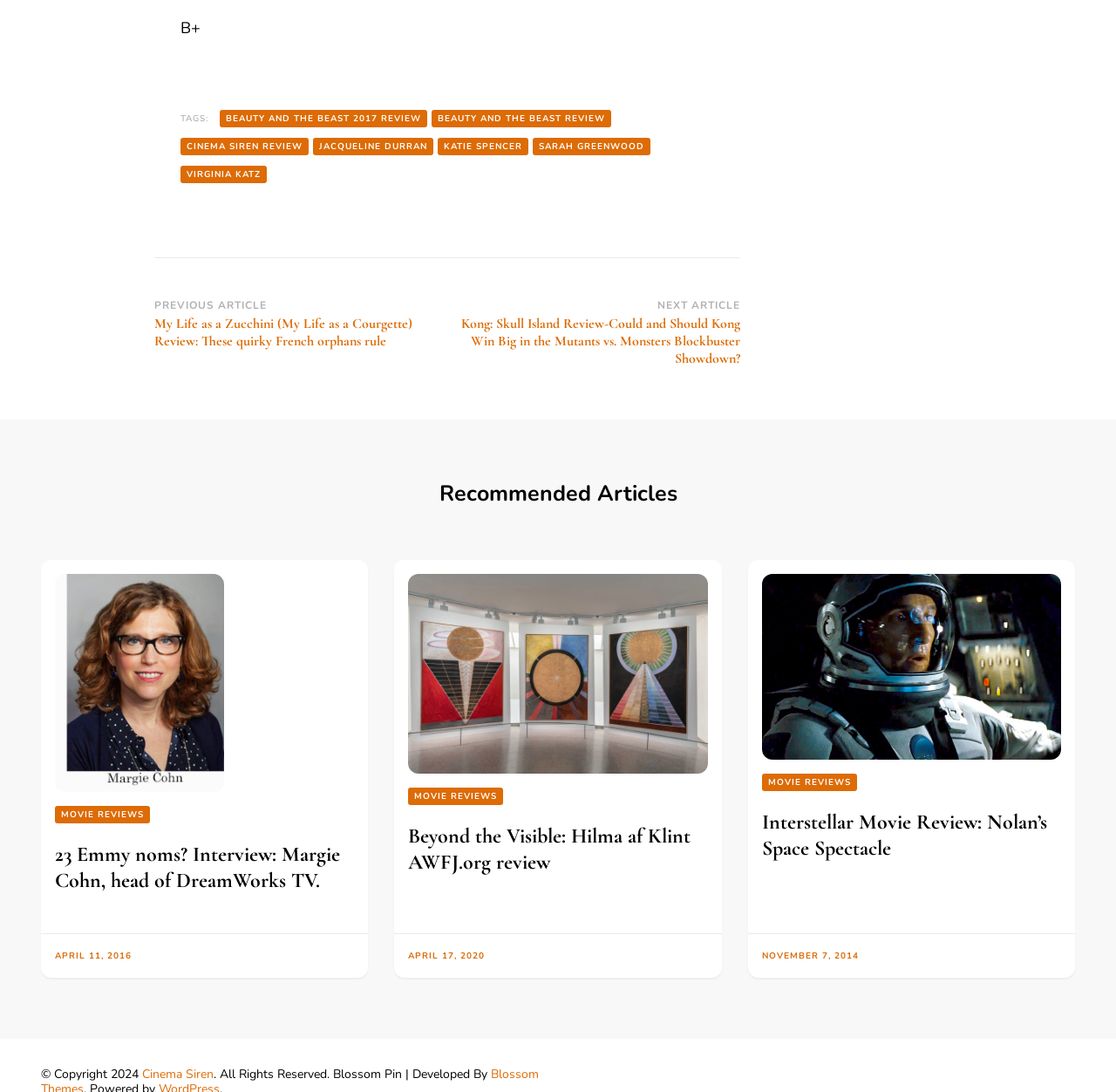Identify the bounding box coordinates of the part that should be clicked to carry out this instruction: "Visit the 'Cinema Siren' website".

[0.127, 0.976, 0.191, 0.991]